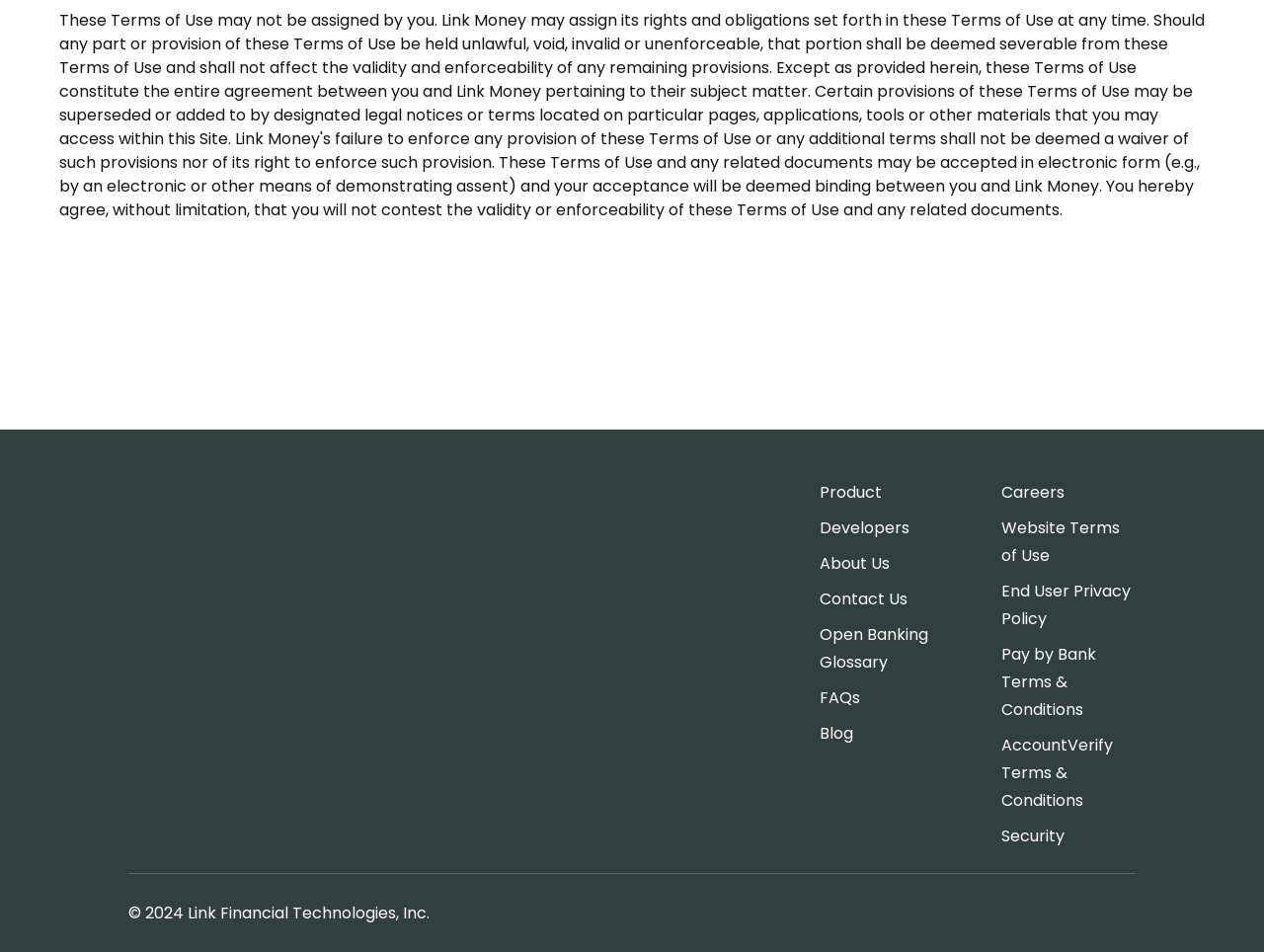Please provide a comprehensive response to the question based on the details in the image: What is the company name mentioned in the footer?

I looked at the footer section of the webpage and found the company name 'Link Financial Technologies, Inc.' mentioned next to the copyright symbol.